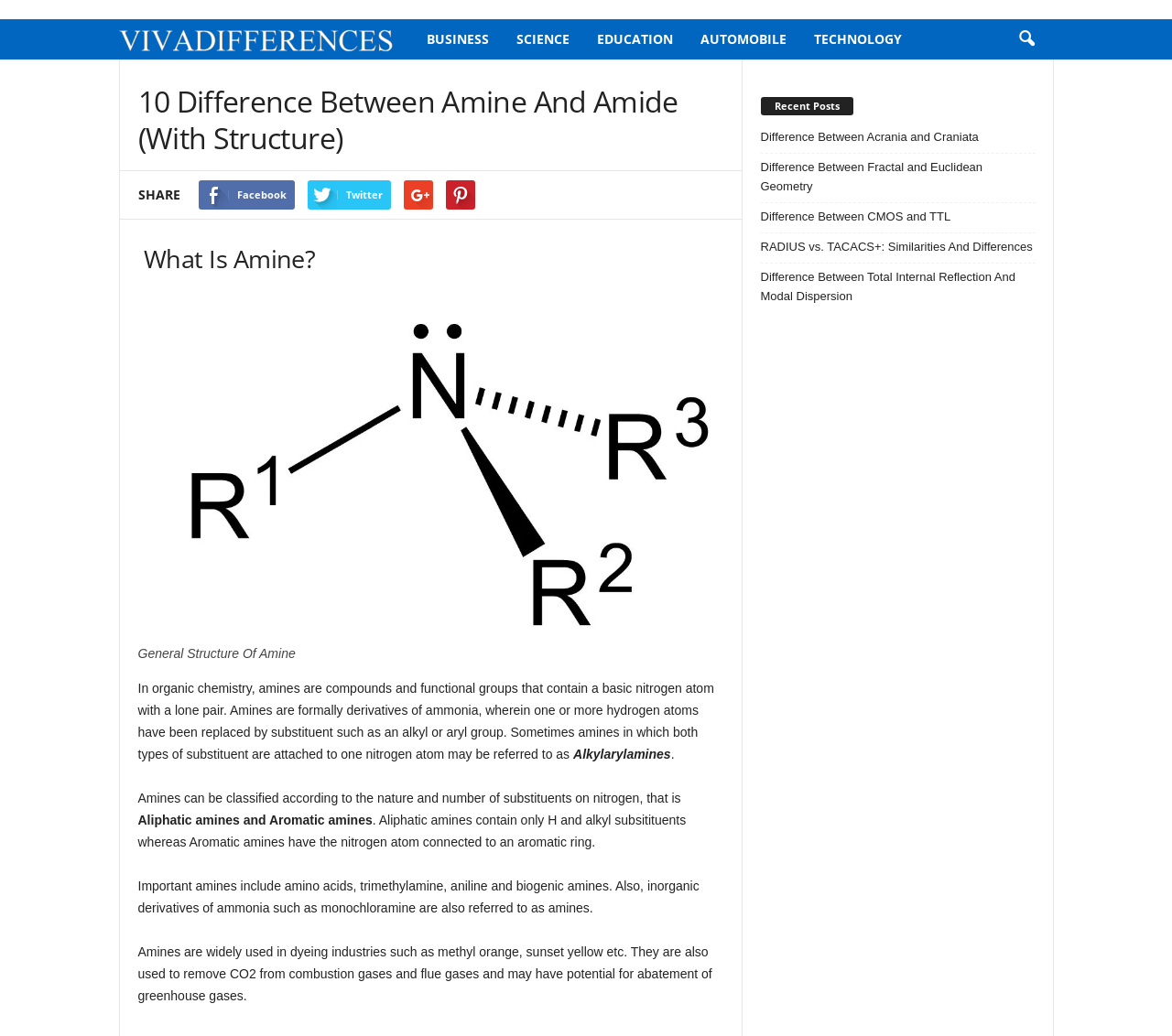What is the category of the webpage?
Provide a one-word or short-phrase answer based on the image.

Science